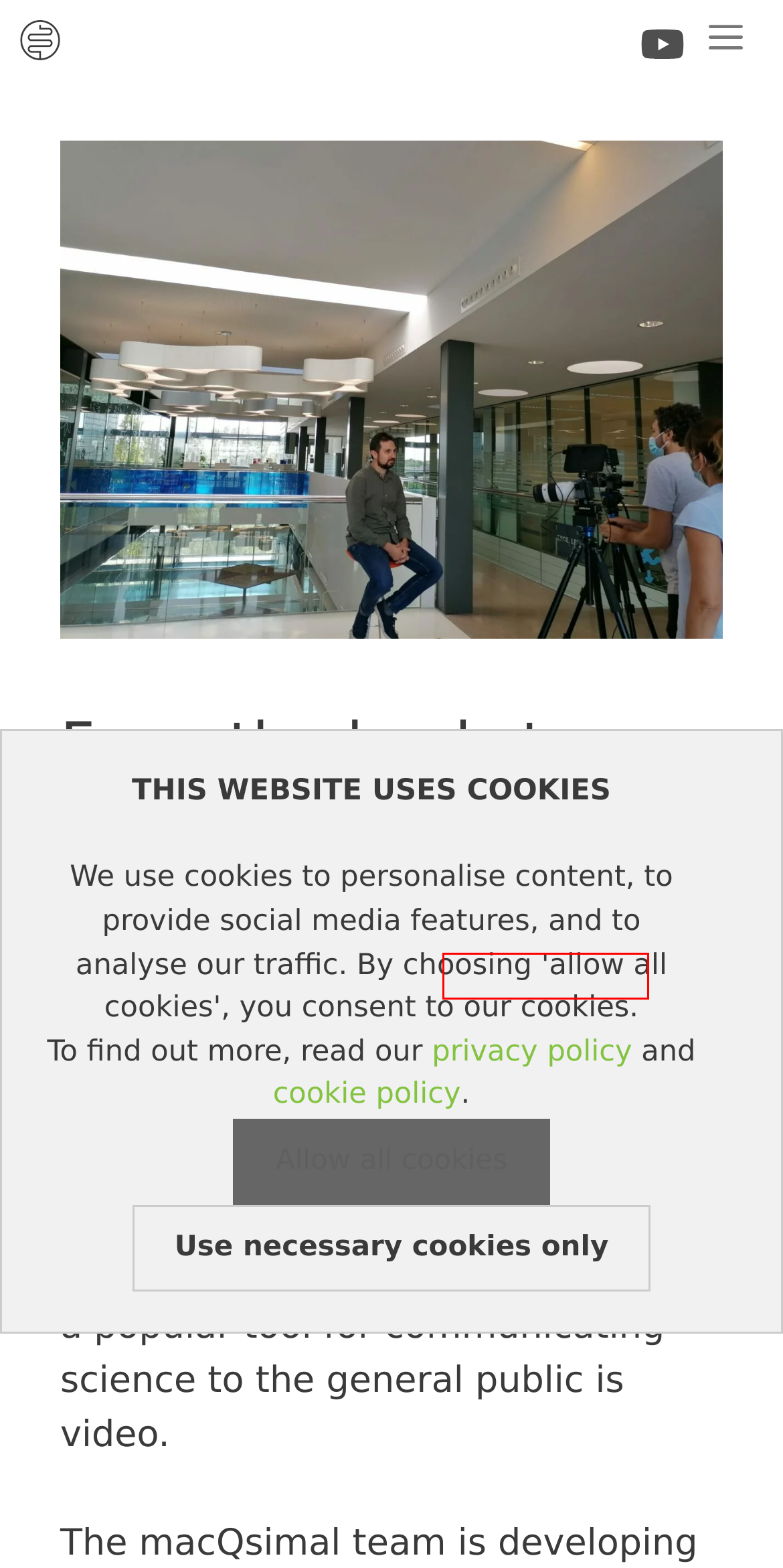You have a screenshot of a webpage with a red bounding box around an element. Choose the best matching webpage description that would appear after clicking the highlighted element. Here are the candidates:
A. 2 - 2020 - macQsimal
B. macQsimal presenting at the Workshop on Optically Pumped Magnetometers (WOPM) 2021 - macQsimal
C. Cookie policy - macQsimal
D. macQsimal - macQsimal
E. 2 - 2021 - macQsimal
F. Overcoming the limits of conventional sensing with quantum technologies - macQsimal project
G. Privacy policy - macQsimal
H. 6 - 2019 - macQsimal

D